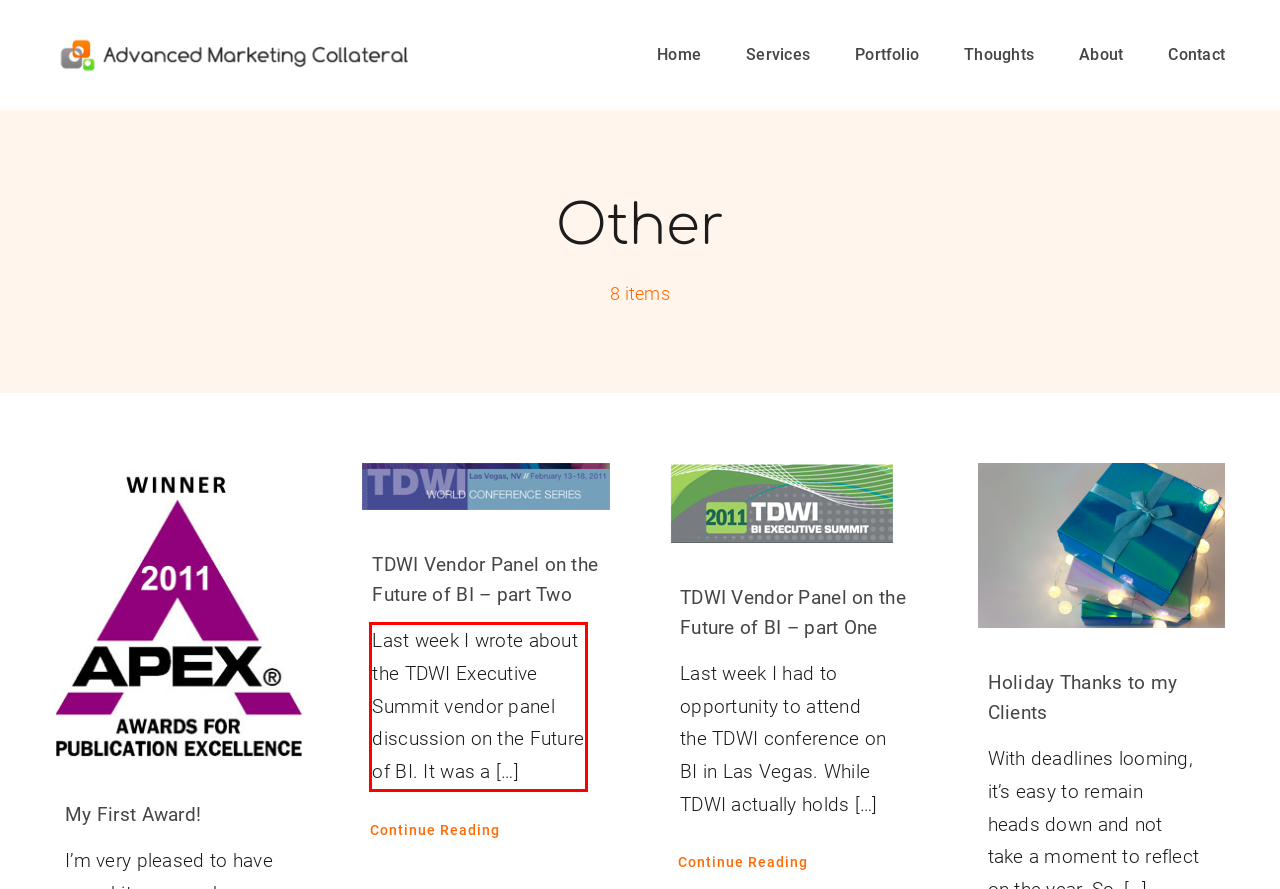Please identify and extract the text from the UI element that is surrounded by a red bounding box in the provided webpage screenshot.

Last week I wrote about the TDWI Executive Summit vendor panel discussion on the Future of BI. It was a […]